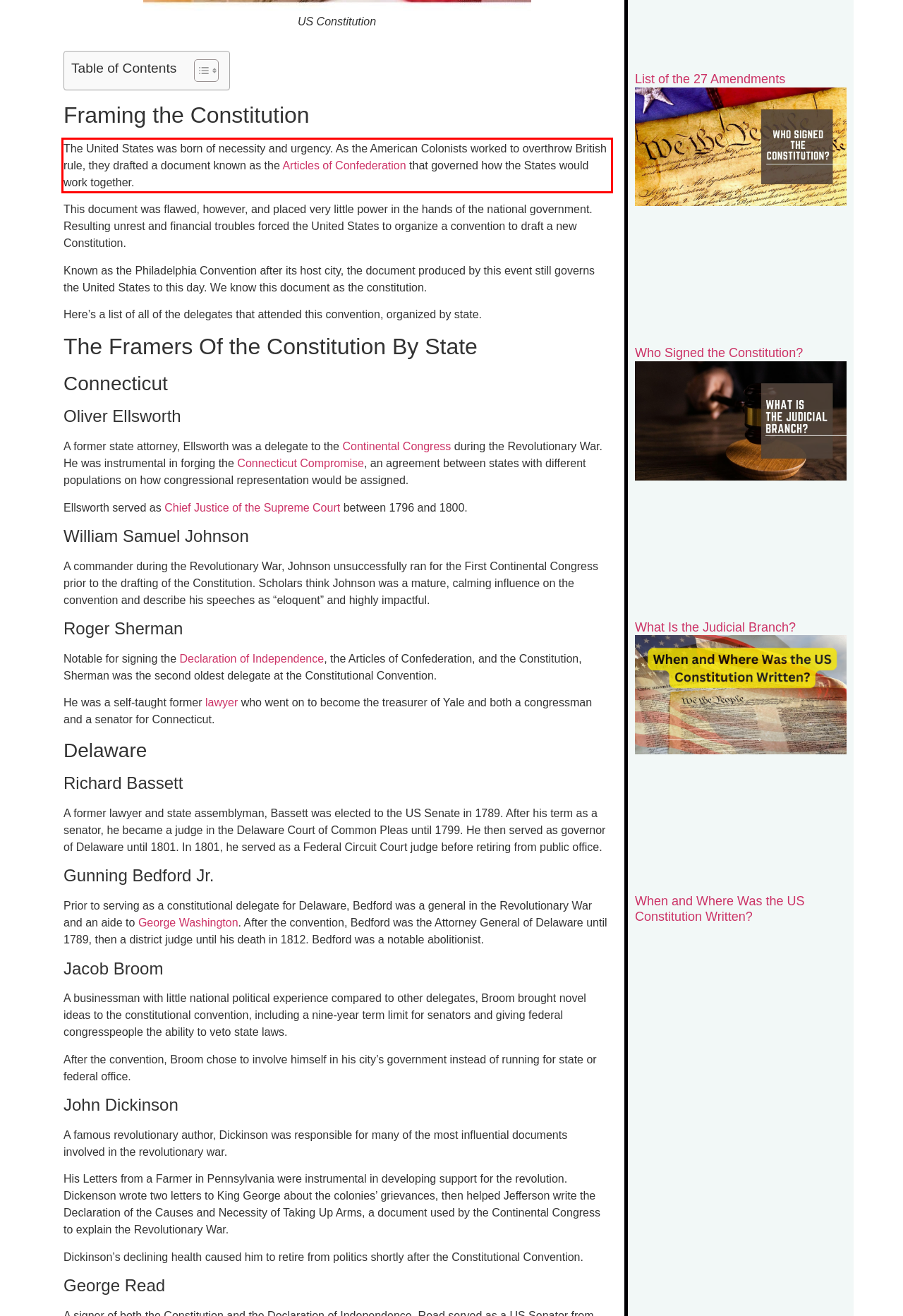From the screenshot of the webpage, locate the red bounding box and extract the text contained within that area.

The United States was born of necessity and urgency. As the American Colonists worked to overthrow British rule, they drafted a document known as the Articles of Confederation that governed how the States would work together.